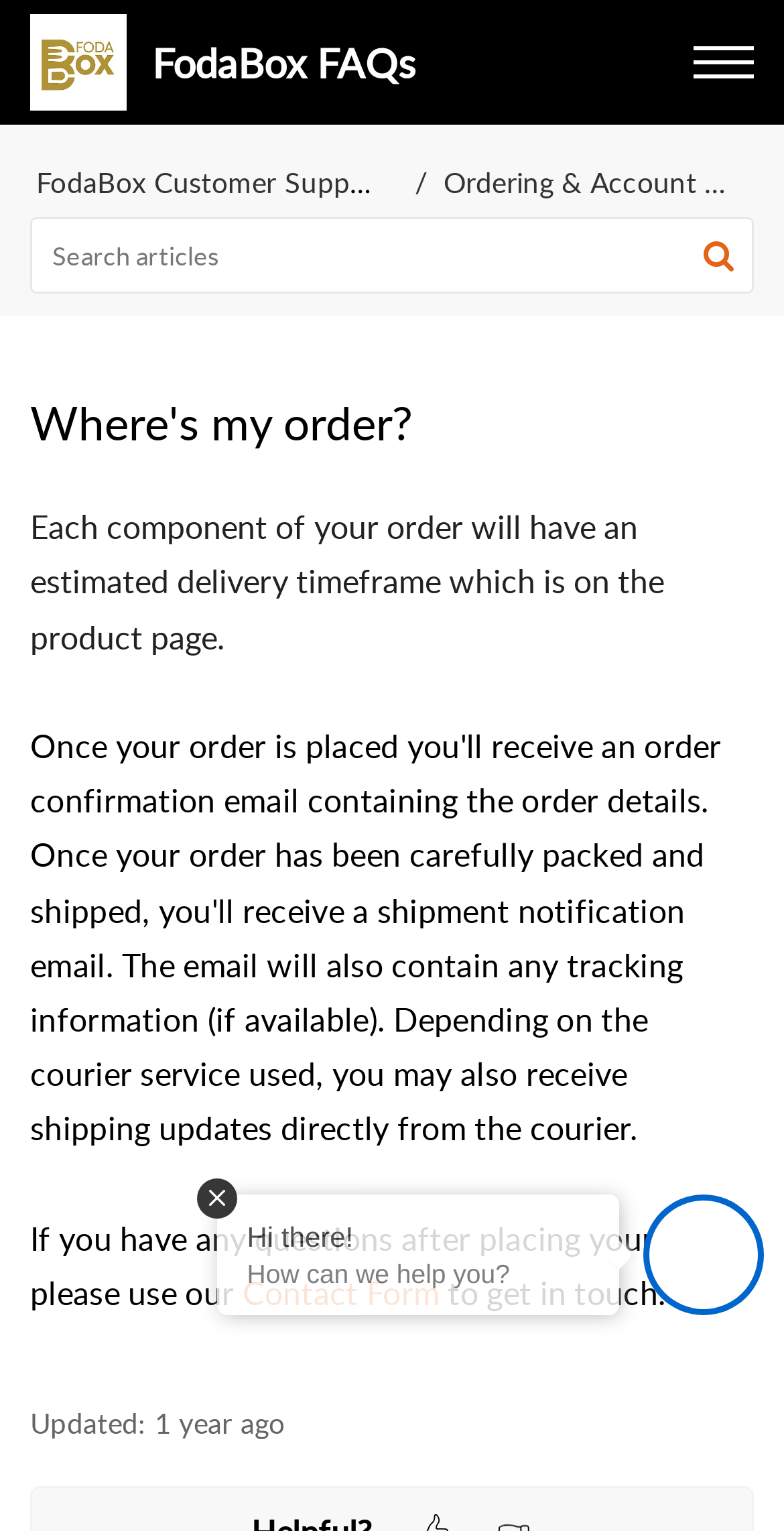Using the information in the image, could you please answer the following question in detail:
What is the purpose of the search box?

The search box on the webpage is used to search articles, as indicated by the placeholder text 'Search articles'.